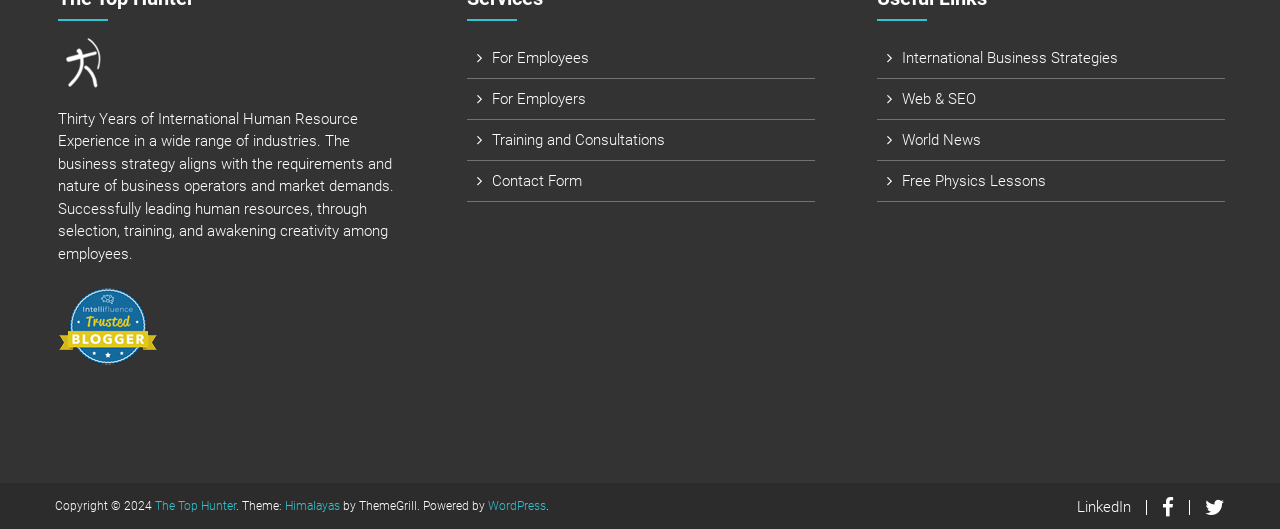How many links are there on this webpage?
Give a one-word or short phrase answer based on the image.

11